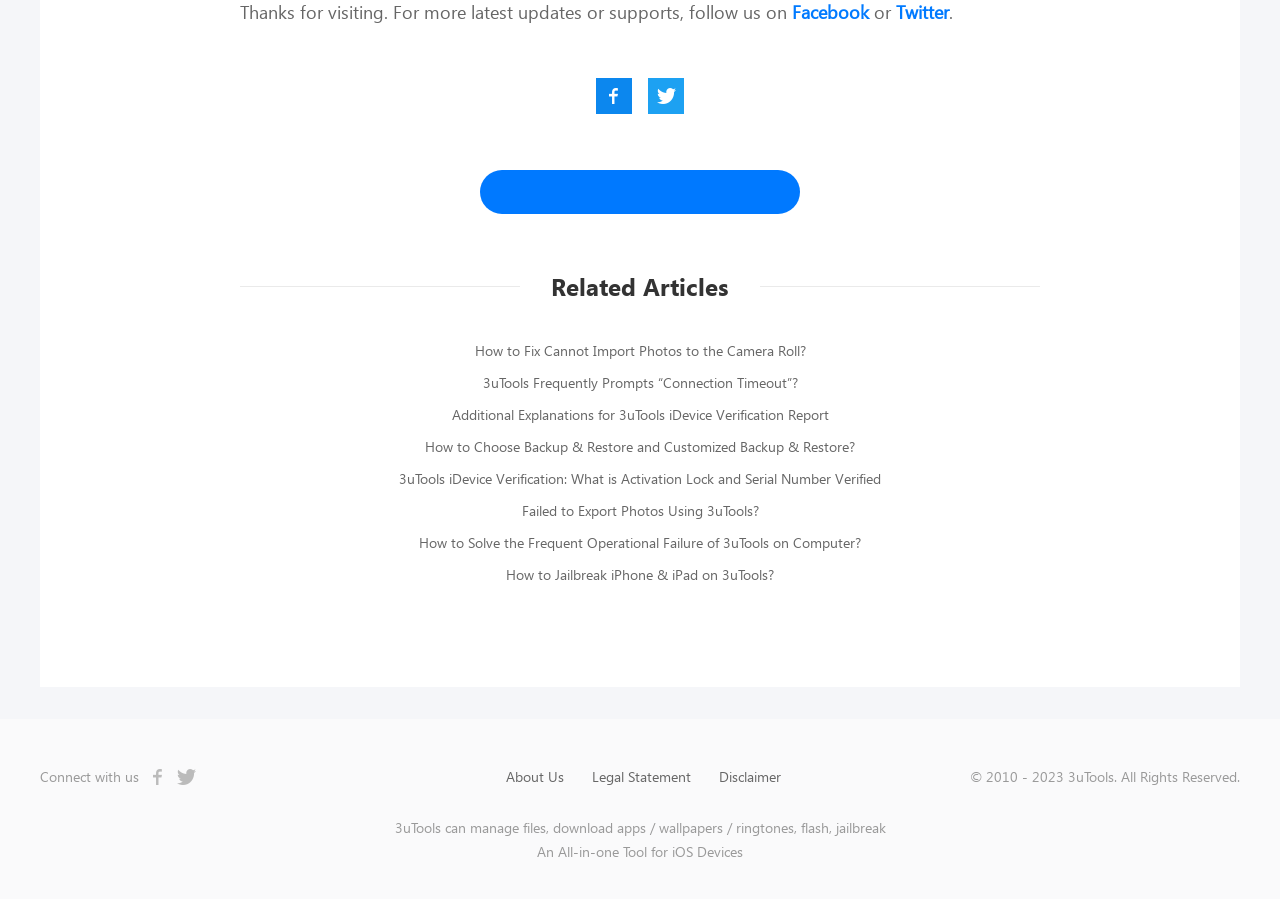Give a one-word or one-phrase response to the question:
How many social media links are present at the top of the webpage?

2